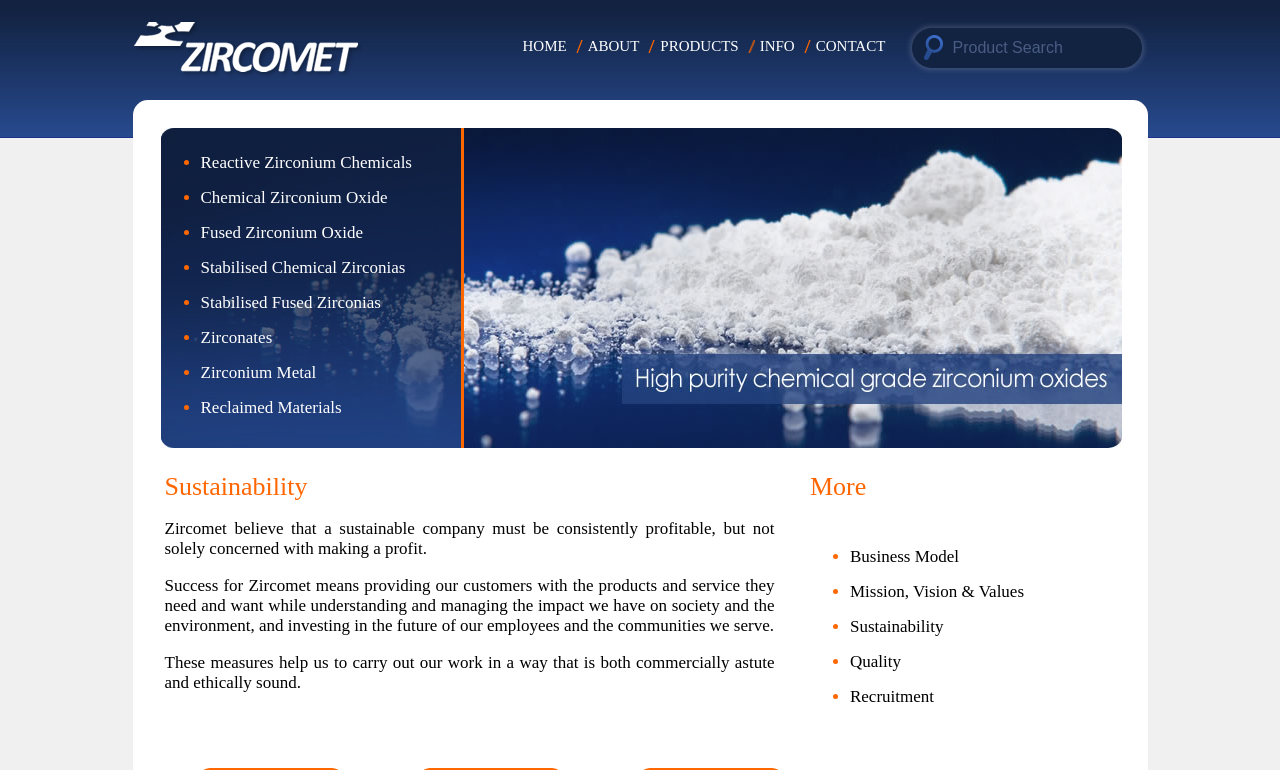Determine the bounding box coordinates of the clickable region to follow the instruction: "Visit The Blast".

None